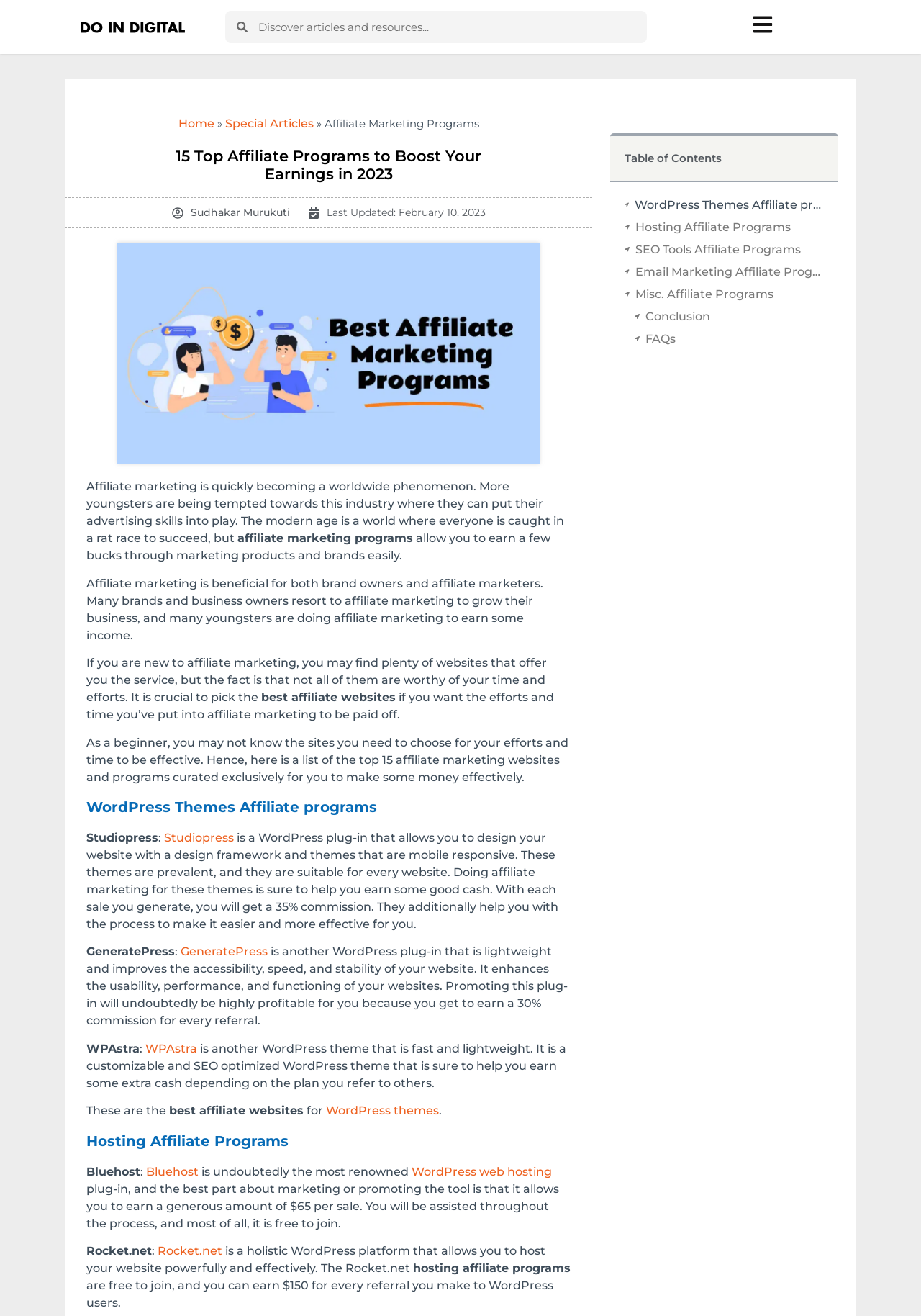Determine the bounding box coordinates of the clickable element to achieve the following action: 'Search for a design'. Provide the coordinates as four float values between 0 and 1, formatted as [left, top, right, bottom].

None